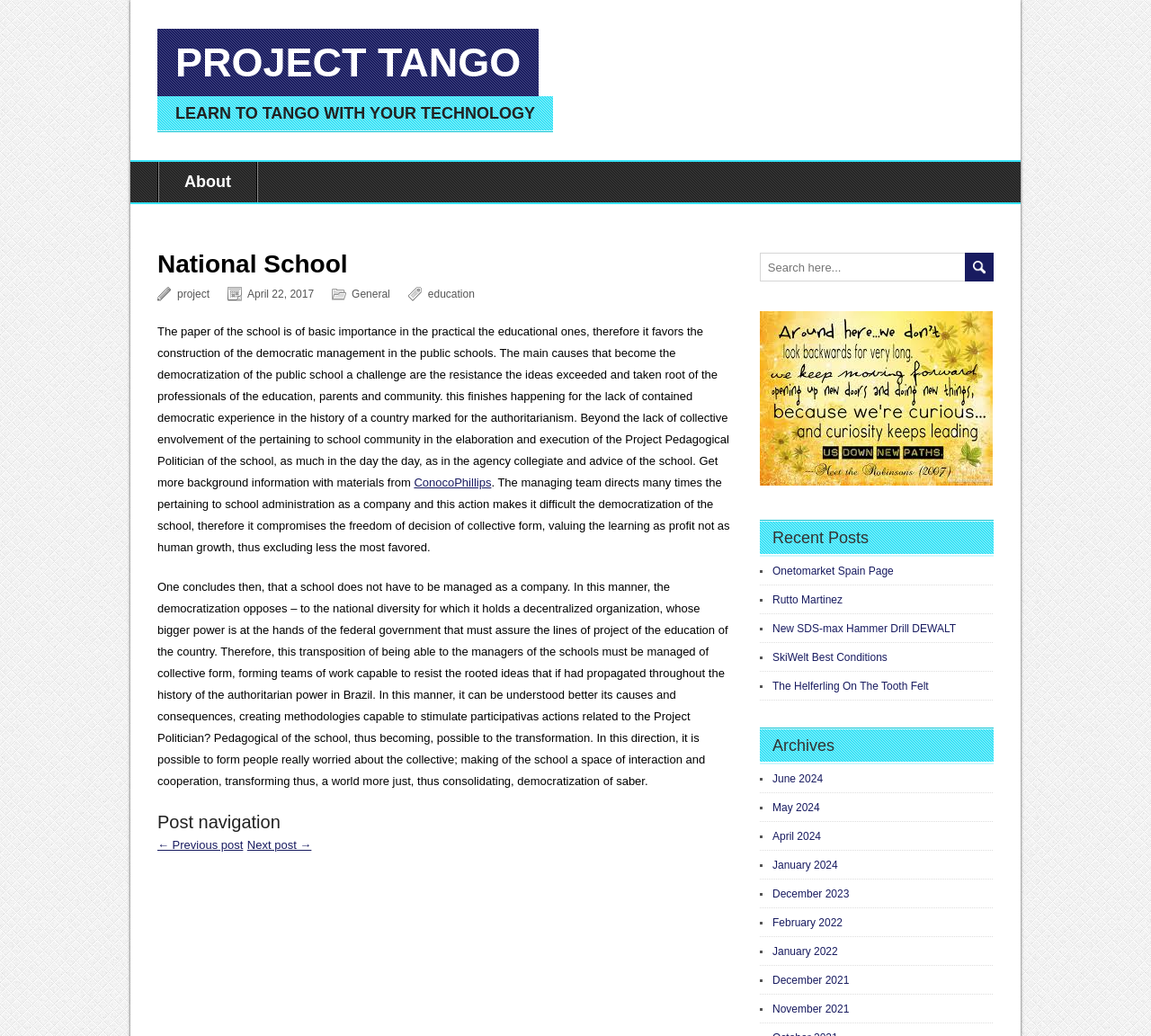How many months are listed in the 'Archives' section?
Could you answer the question in a detailed manner, providing as much information as possible?

By counting the links in the 'Archives' section, I found that there are 9 months listed, including June 2024, May 2024, April 2024, January 2024, December 2023, February 2022, January 2022, December 2021, and November 2021.